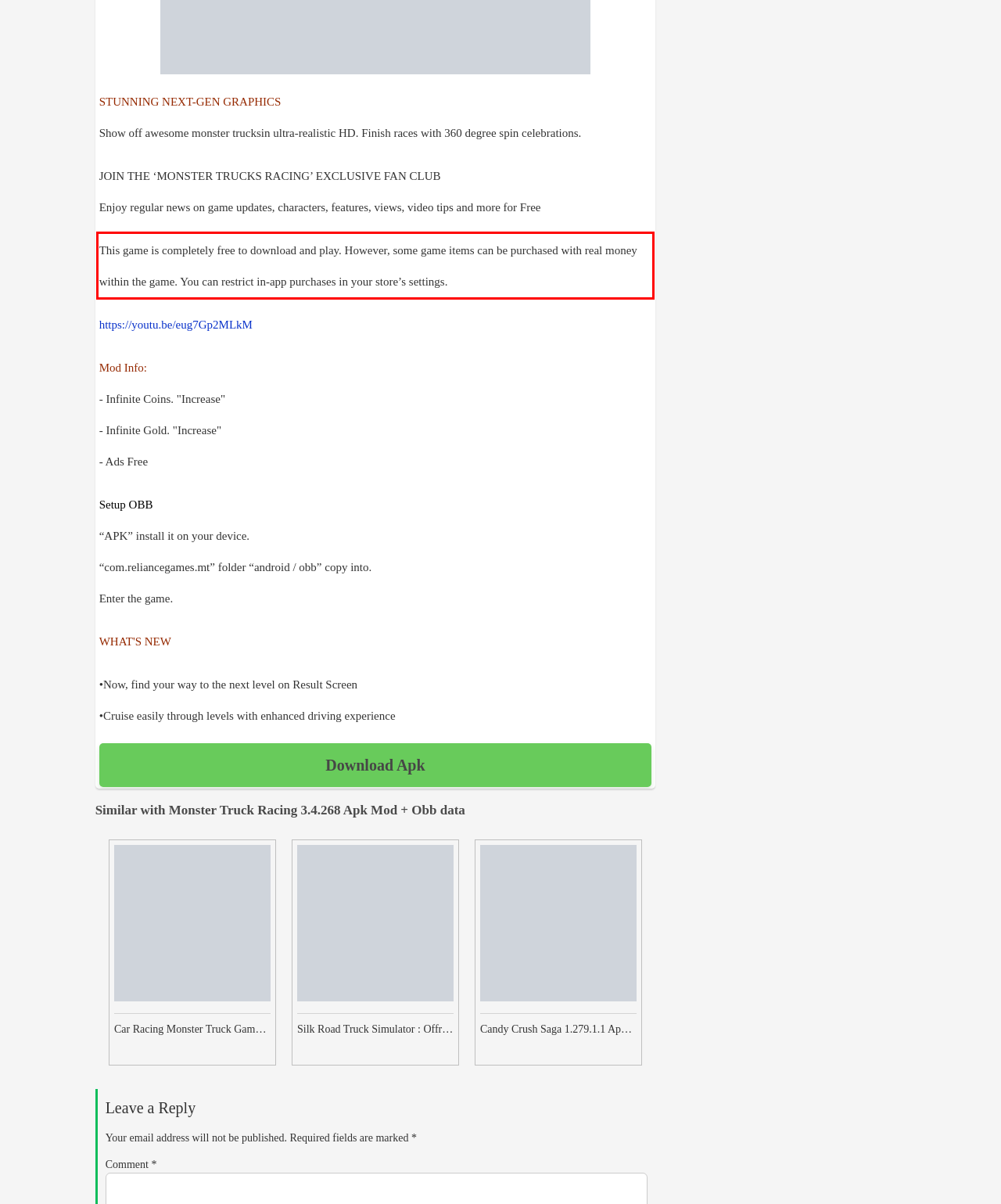Given a screenshot of a webpage containing a red bounding box, perform OCR on the text within this red bounding box and provide the text content.

This game is completely free to download and play. However, some game items can be purchased with real money within the game. You can restrict in-app purchases in your store’s settings.